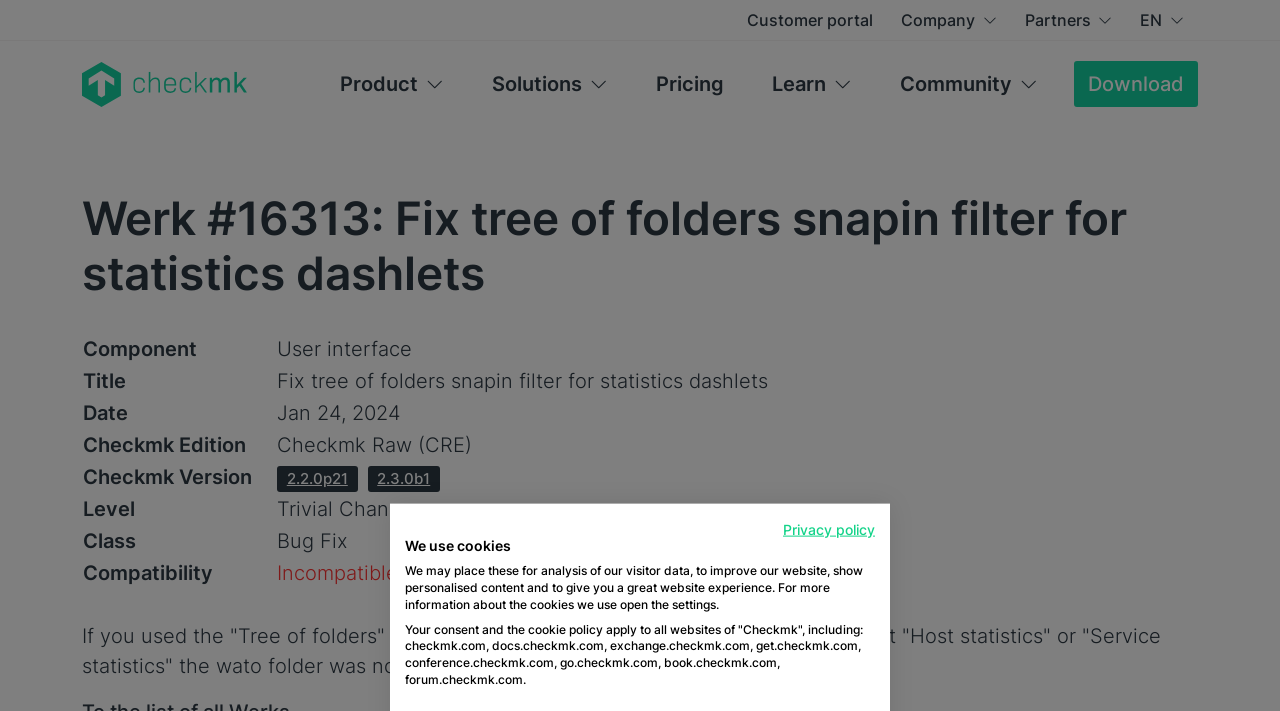Pinpoint the bounding box coordinates of the clickable area necessary to execute the following instruction: "Click the 'Privacy policy' link". The coordinates should be given as four float numbers between 0 and 1, namely [left, top, right, bottom].

[0.612, 0.732, 0.684, 0.756]